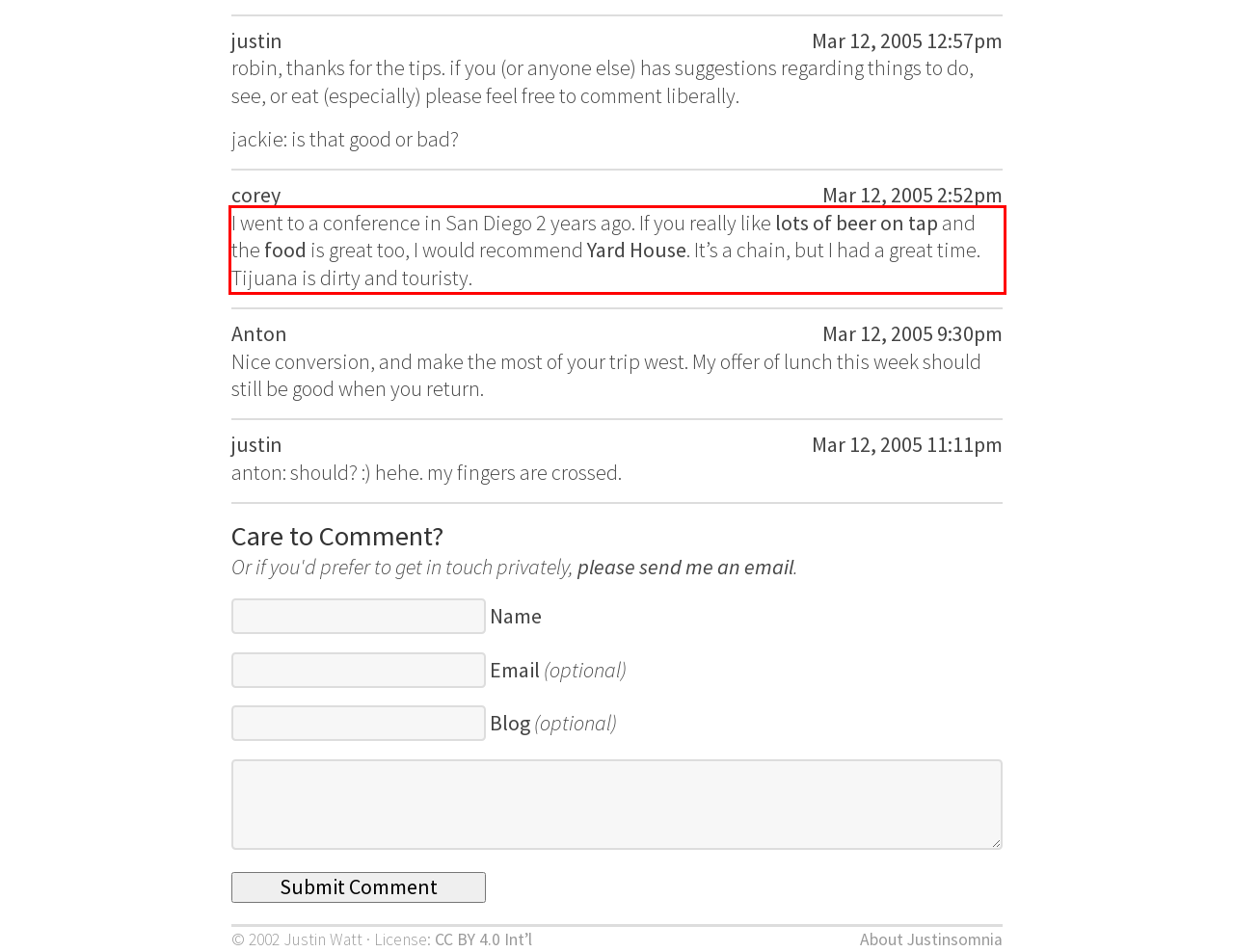Given a webpage screenshot, locate the red bounding box and extract the text content found inside it.

I went to a conference in San Diego 2 years ago. If you really like lots of beer on tap and the food is great too, I would recommend Yard House. It’s a chain, but I had a great time. Tijuana is dirty and touristy.